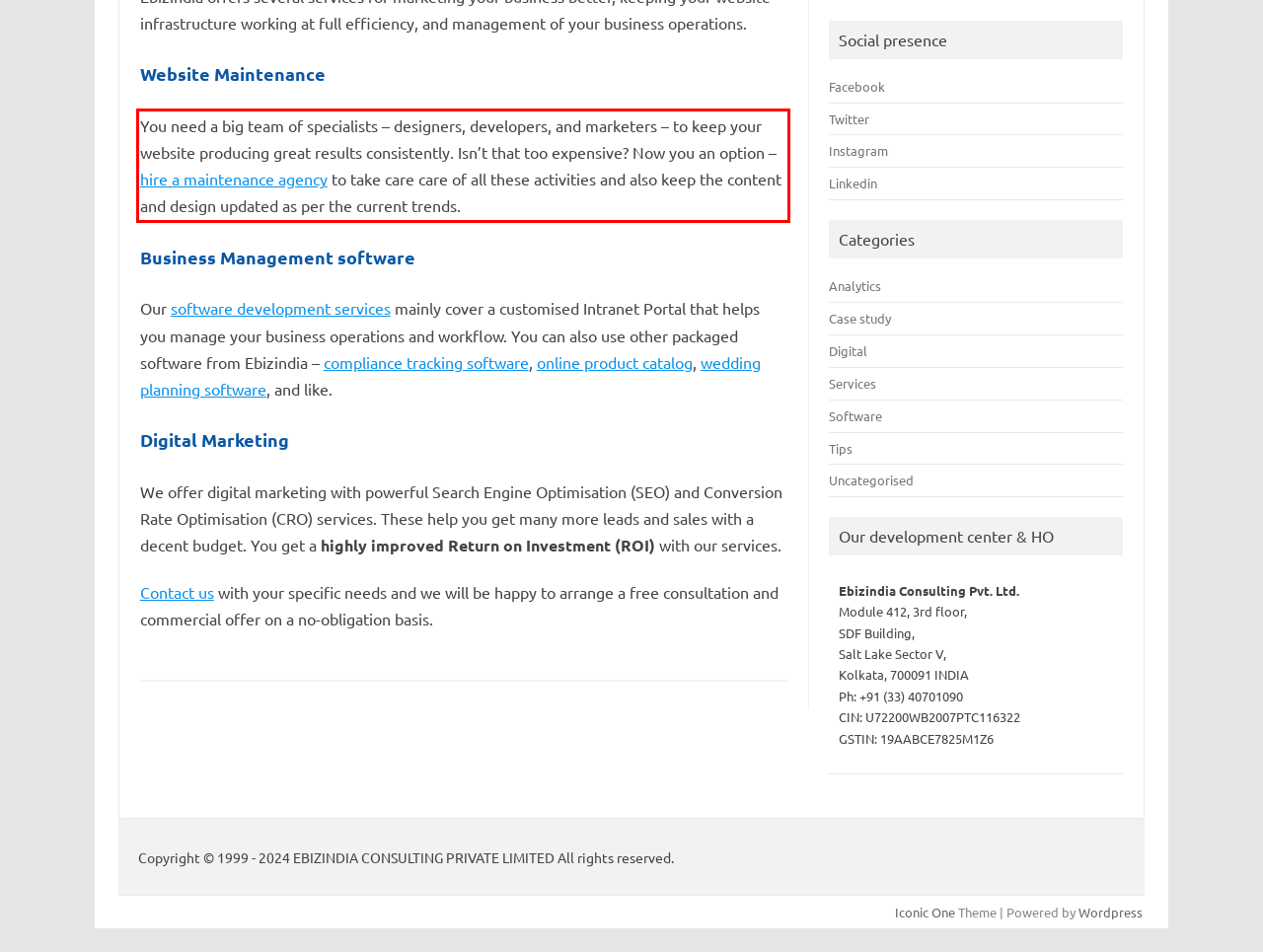Examine the screenshot of the webpage, locate the red bounding box, and perform OCR to extract the text contained within it.

You need a big team of specialists – designers, developers, and marketers – to keep your website producing great results consistently. Isn’t that too expensive? Now you an option – hire a maintenance agency to take care care of all these activities and also keep the content and design updated as per the current trends.